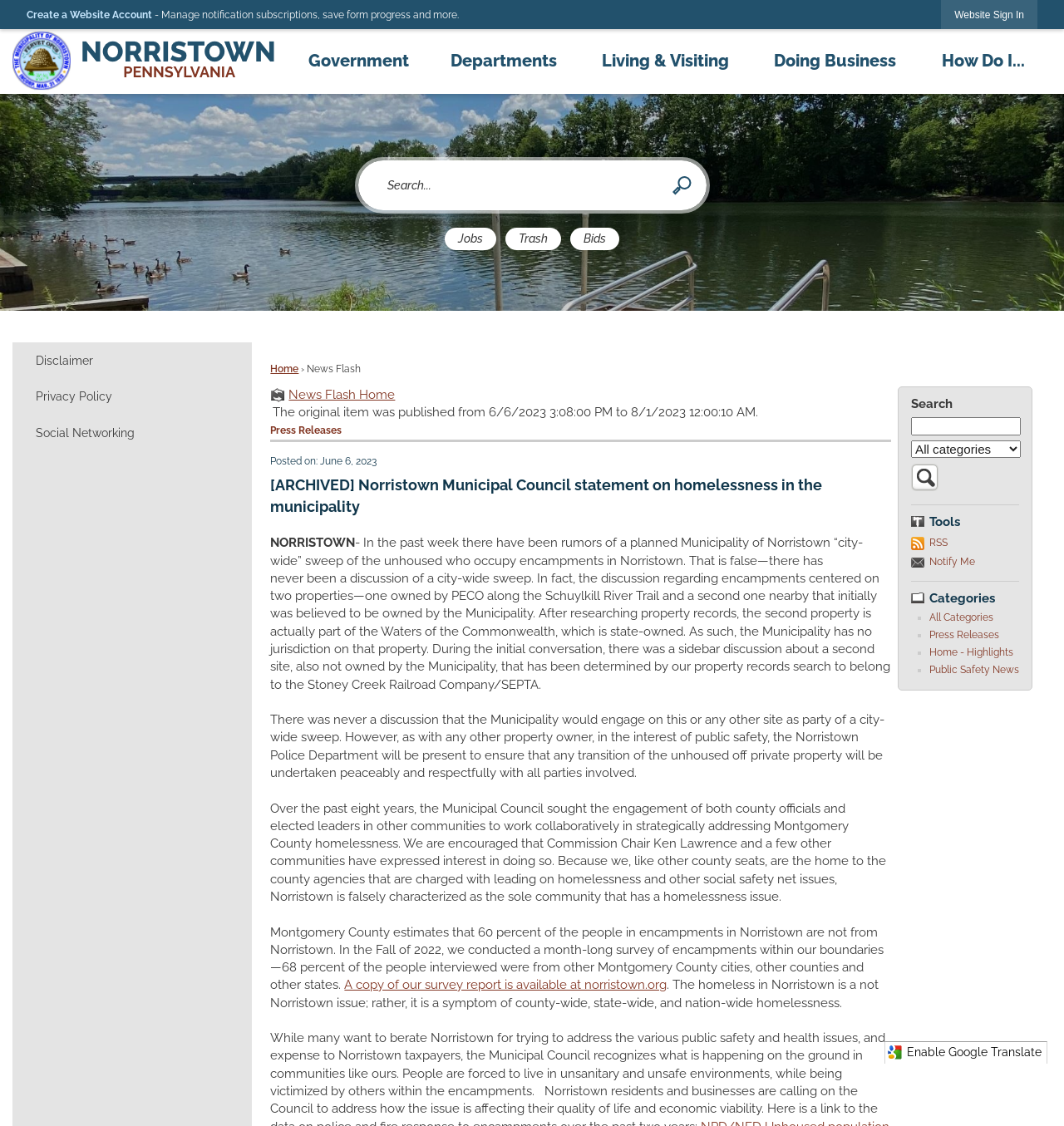What type of content is available in the 'News Flash' section?
Look at the screenshot and respond with a single word or phrase.

Press releases